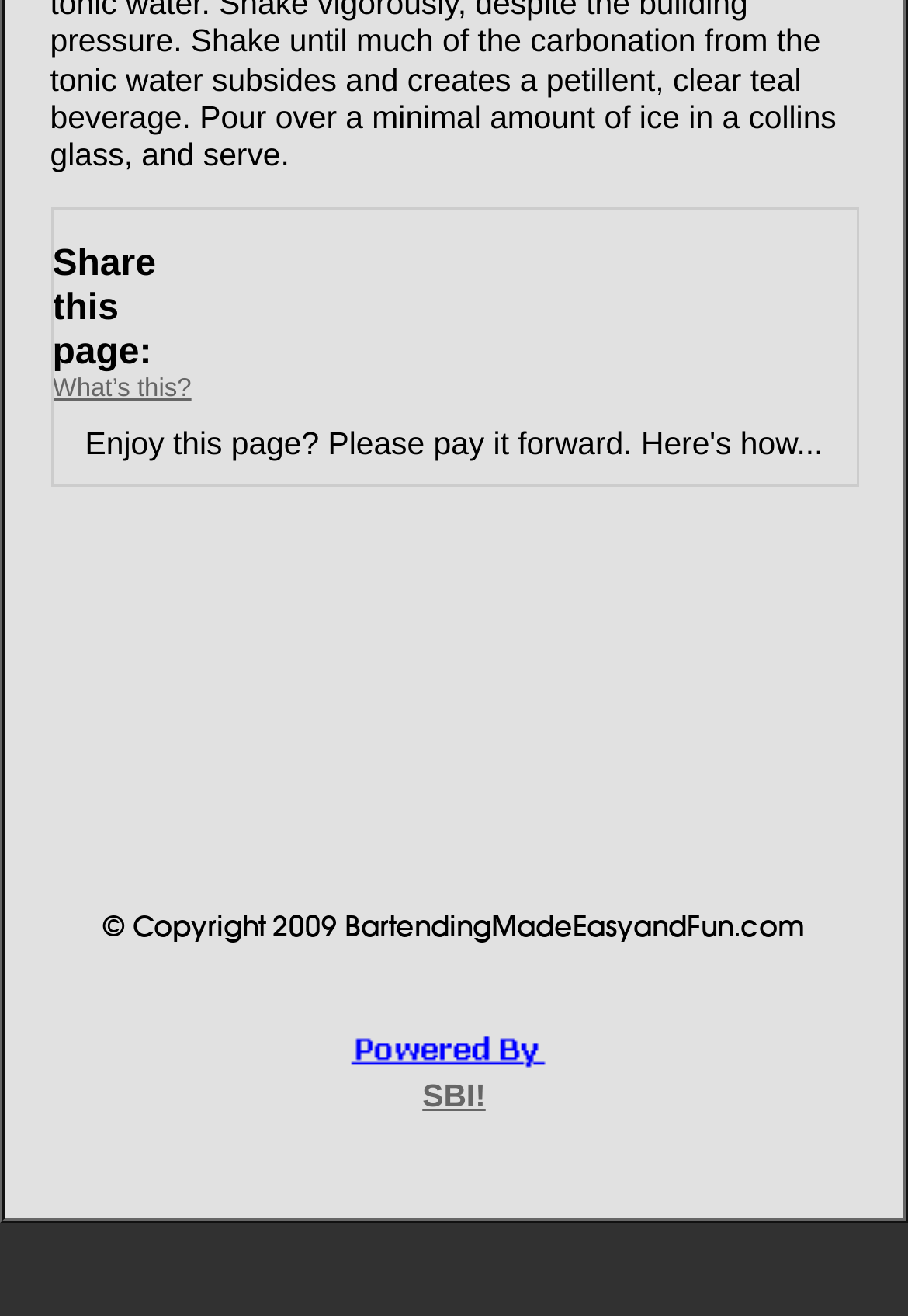Determine the bounding box of the UI element mentioned here: "parent_node: SBI!". The coordinates must be in the format [left, top, right, bottom] with values ranging from 0 to 1.

[0.377, 0.791, 0.623, 0.818]